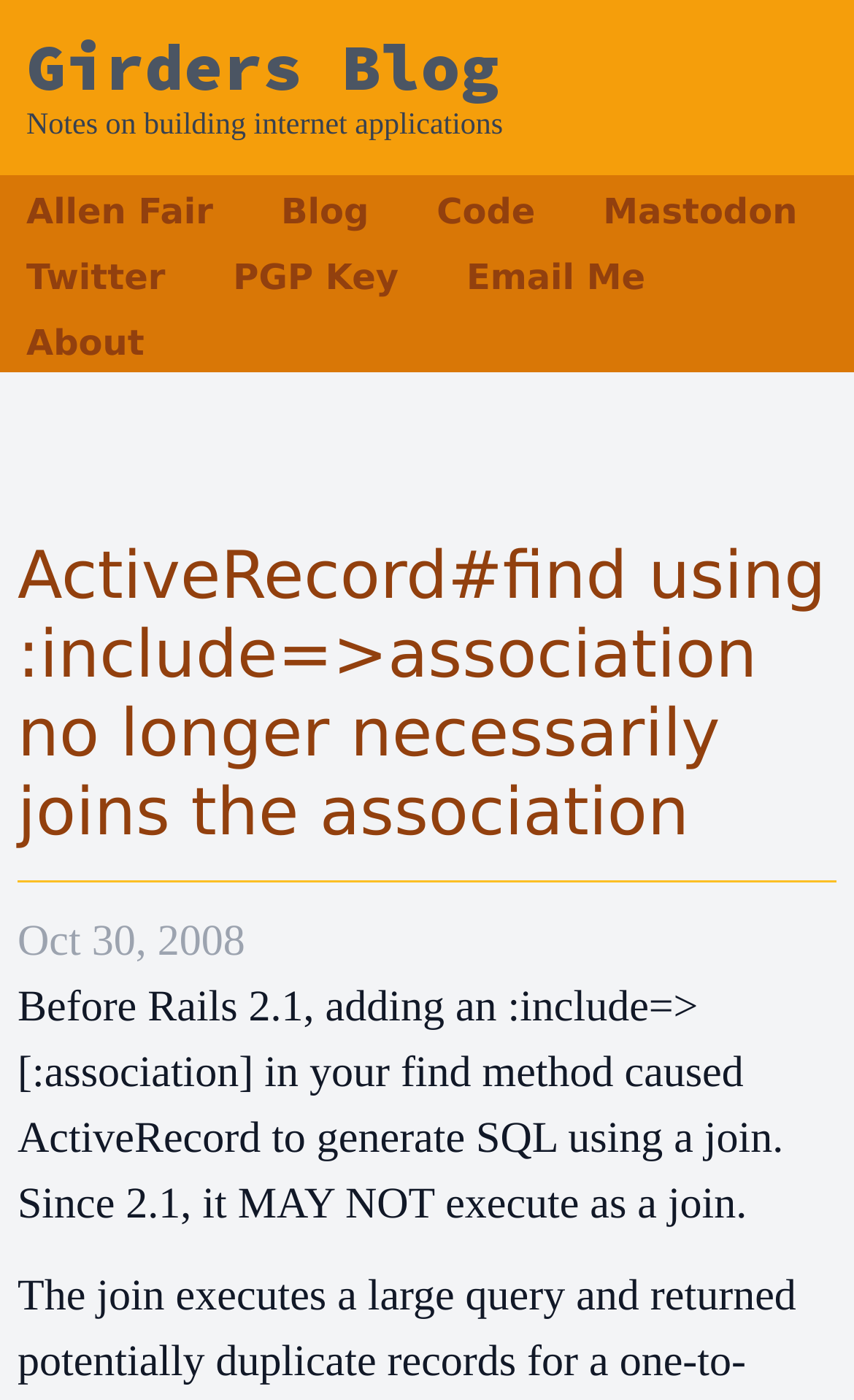When was the blog post published?
Answer the question with a detailed and thorough explanation.

I obtained the answer by looking at the StaticText element with the text 'Oct 30, 2008', which is likely the publication date of the blog post.